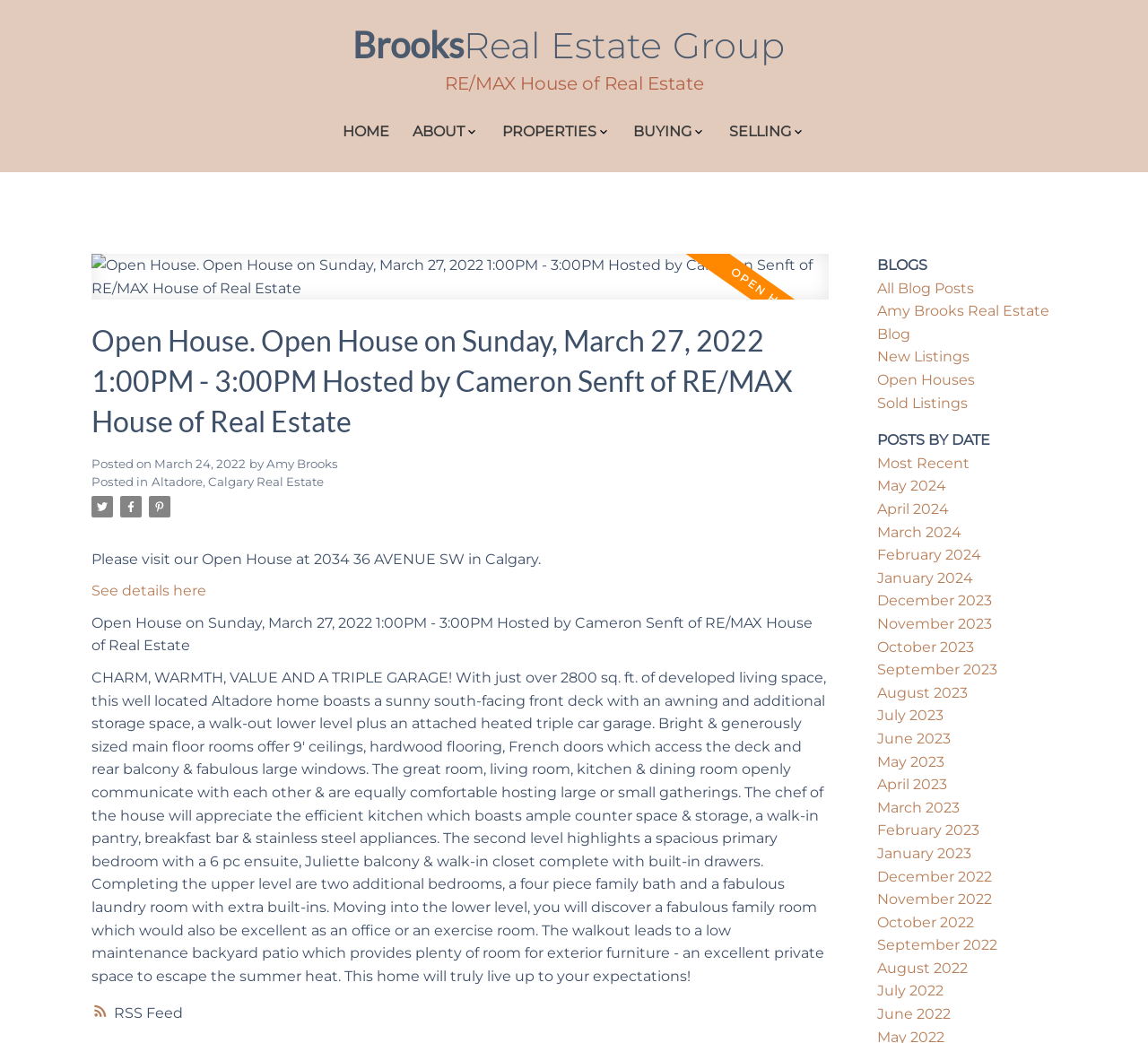Provide a single word or phrase to answer the given question: 
What is the address of the open house?

2034 36 AVENUE SW in Calgary